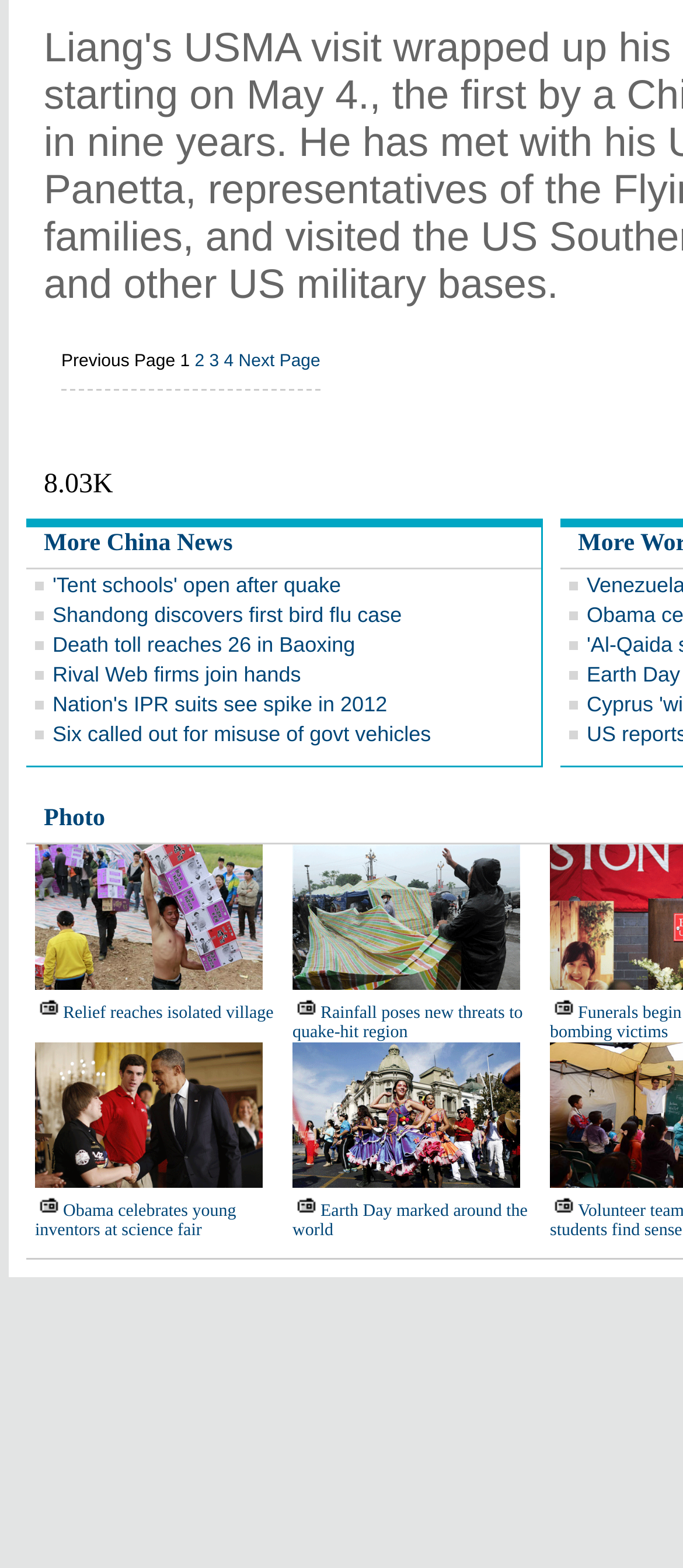Determine the bounding box coordinates of the clickable region to execute the instruction: "See the photo". The coordinates should be four float numbers between 0 and 1, denoted as [left, top, right, bottom].

[0.064, 0.514, 0.154, 0.531]